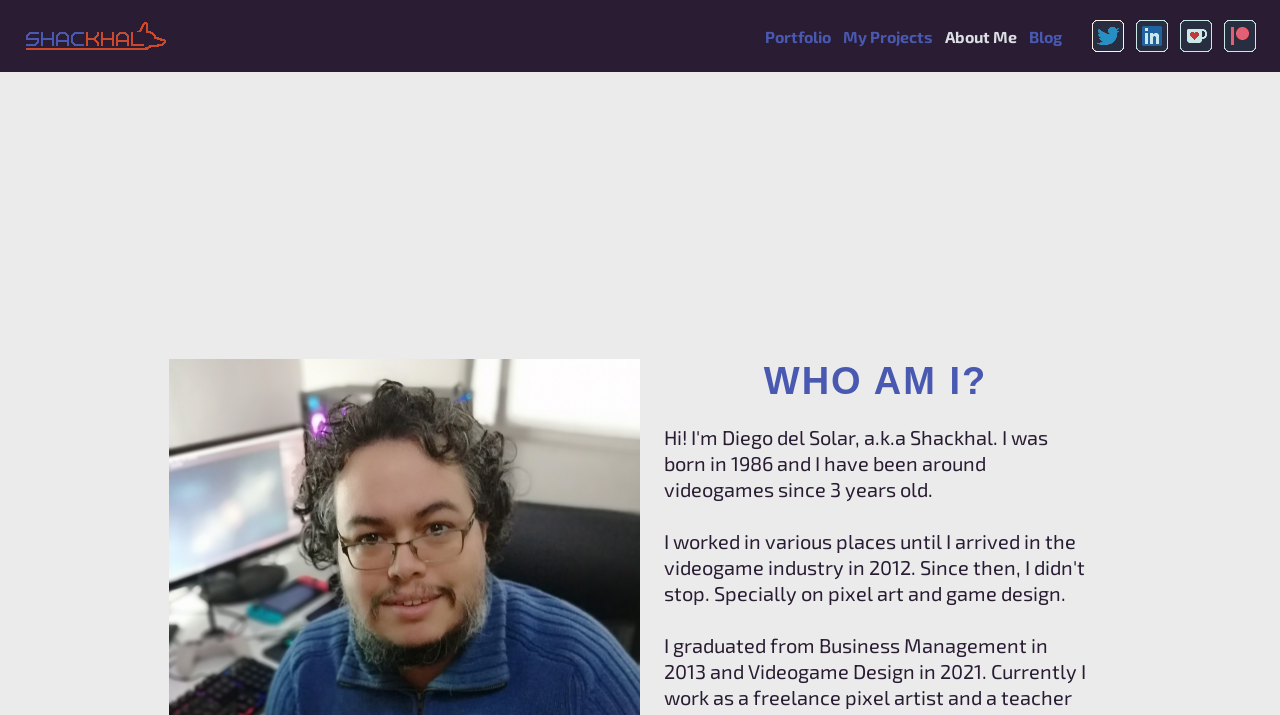Reply to the question with a brief word or phrase: What is the title of the section that asks 'WHO AM I?'

About Me